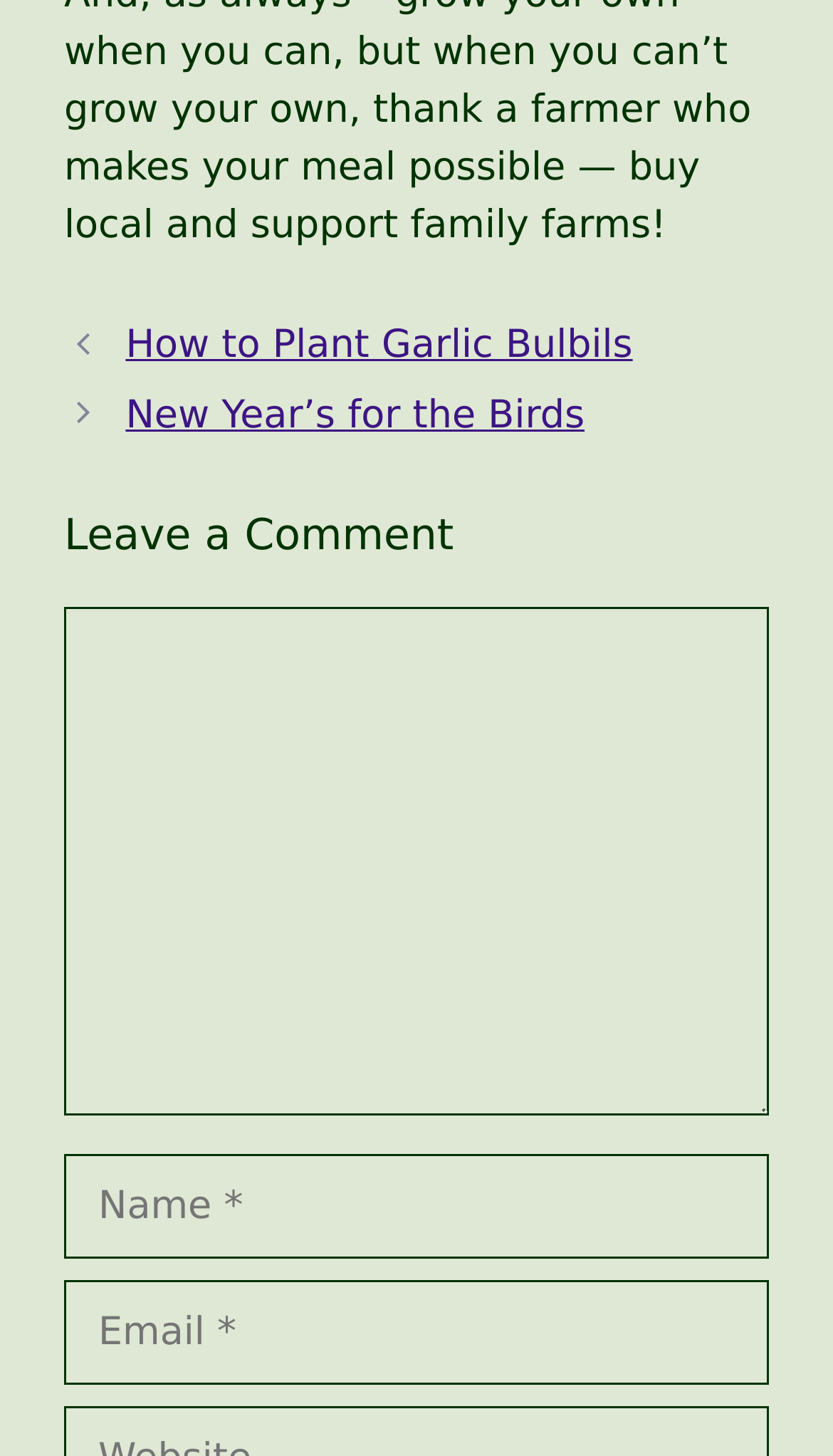What is the vertical position of the 'Name' textbox relative to the 'Comment' textbox?
Please craft a detailed and exhaustive response to the question.

The 'Name' textbox is below the 'Comment' textbox because its y1 coordinate (0.793) is greater than the y1 coordinate of the 'Comment' textbox (0.417), indicating that it appears lower on the webpage.